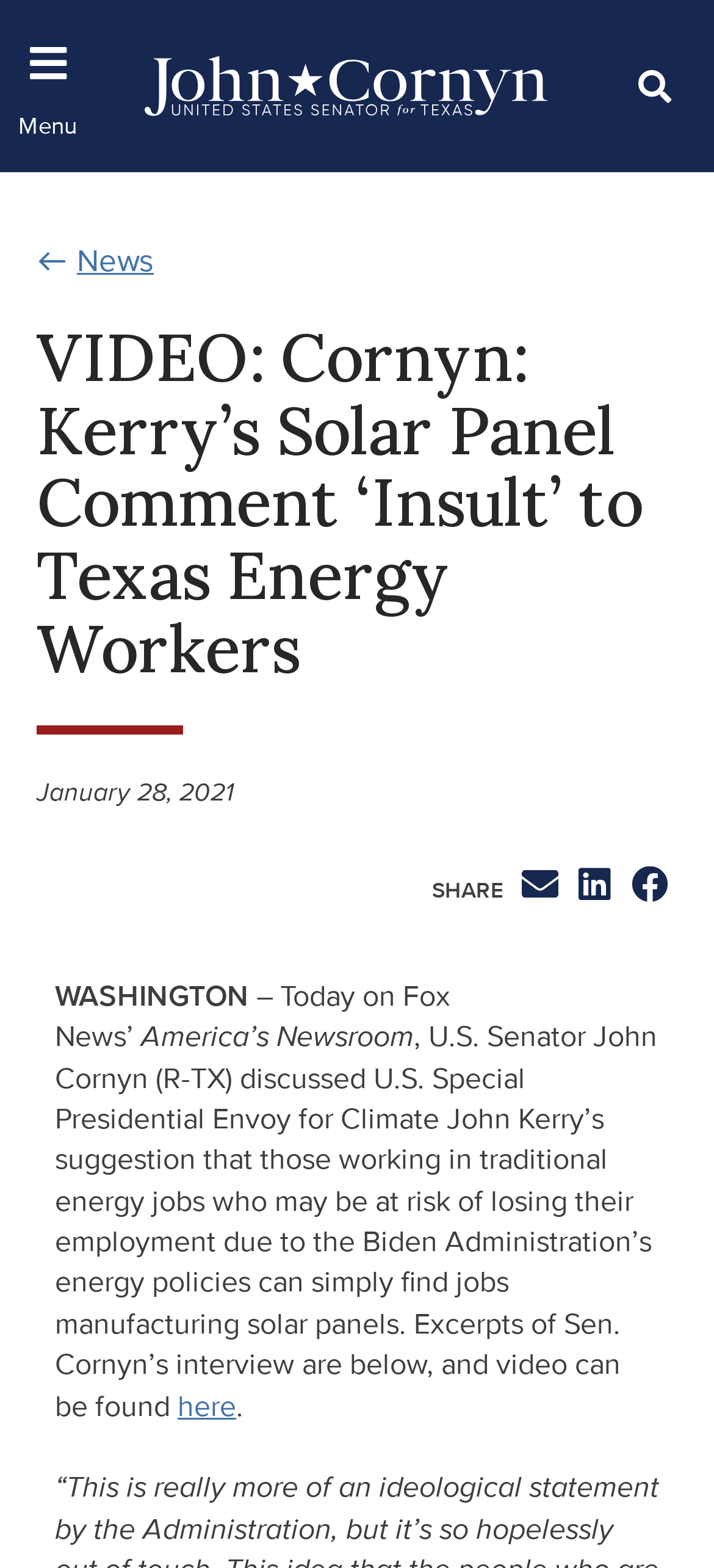Extract the bounding box of the UI element described as: "aria-label="Share on email"".

[0.718, 0.552, 0.795, 0.576]